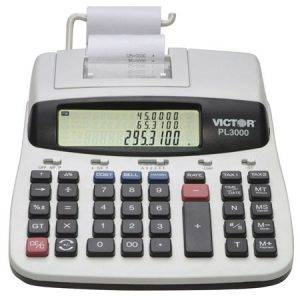Examine the screenshot and answer the question in as much detail as possible: What type of users is the Victor PL3000 well-suited for?

The description states that the Victor PL3000 is particularly well-suited for those who require a reliable tool for complex calculations in professional settings, which implies that it is designed for accountants and businesses that need to perform financial calculations accurately and efficiently.